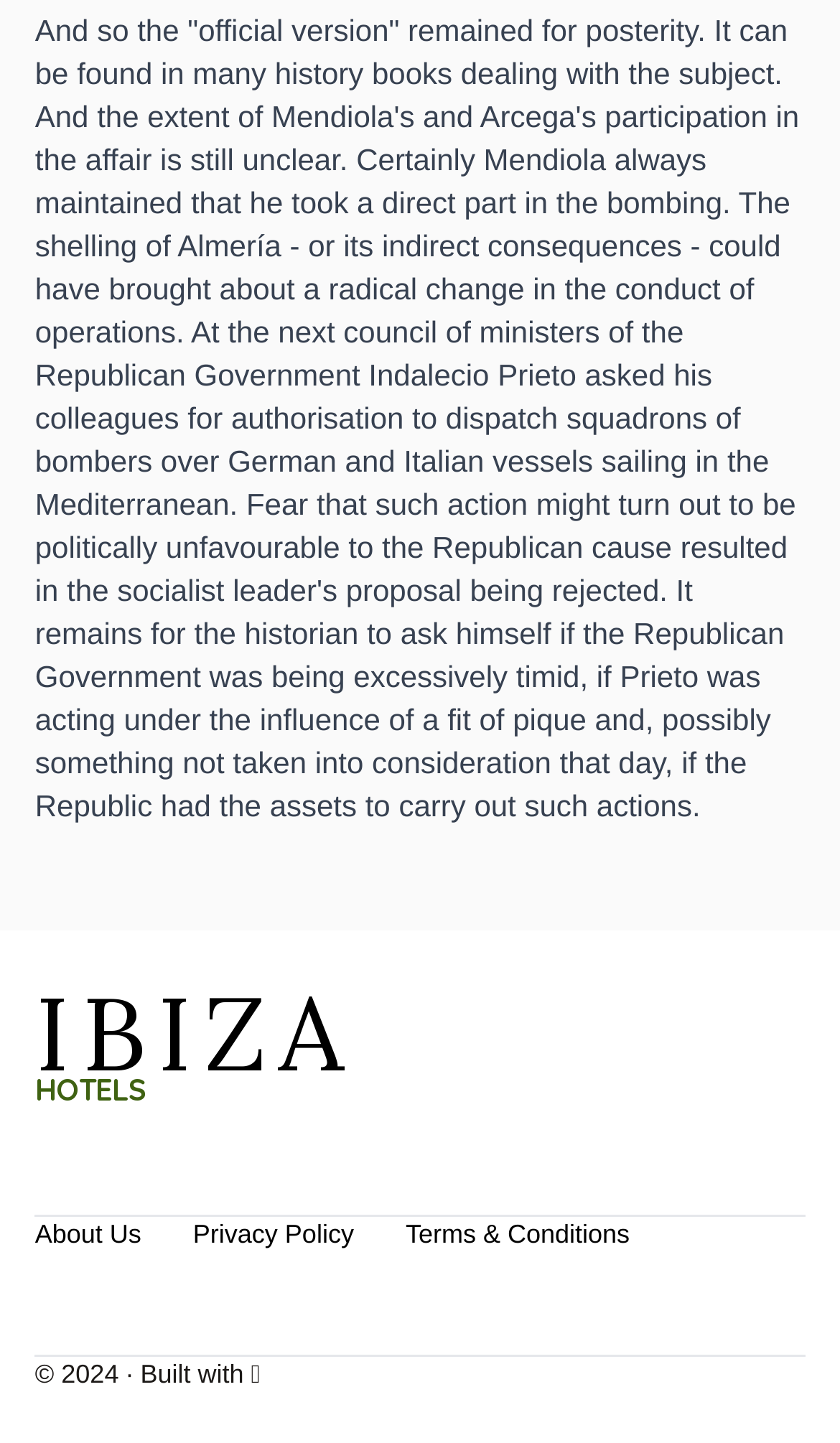What is the topic of the main text?
From the image, respond using a single word or phrase.

History